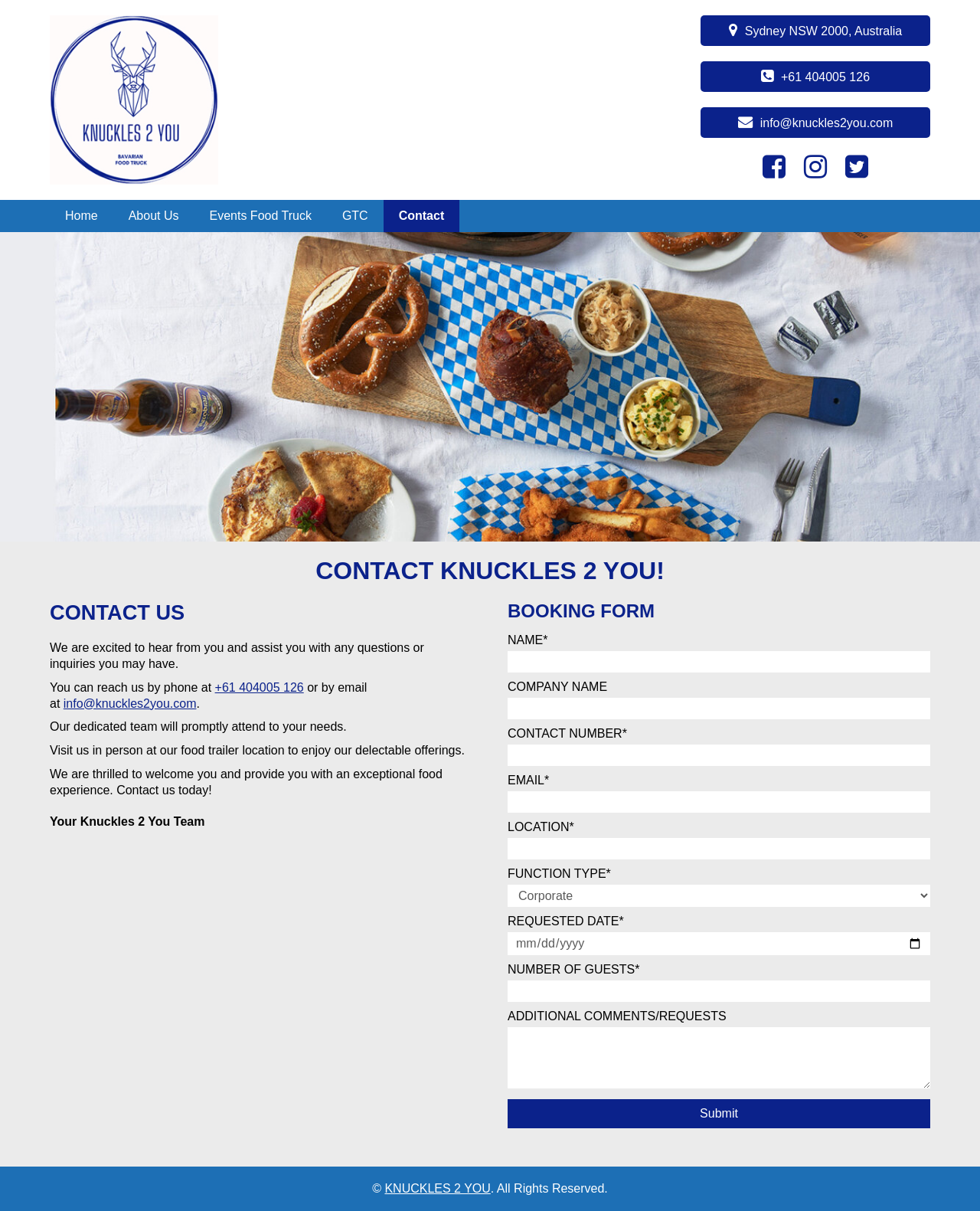Write an extensive caption that covers every aspect of the webpage.

The webpage is a contact page for "Knuckles 2 You", a food truck business. At the top, there is a navigation menu with links to "Home", "About Us", "Events Food Truck", "GTC", and "Contact". Below the navigation menu, there is a header section with the title "CONTACT KNUCKLES 2 YOU!" in a large font.

On the left side of the page, there is a section with the business's contact information, including address, phone number, and email. There is also a link to a social media platform.

The main content of the page is a booking form, which is divided into several sections. The first section asks for the user's name, company name, contact number, and email. The second section asks for the user's location, function type, and requested date. The function type is a dropdown menu, and the requested date is a date picker with month, day, and year fields. There is also a field for additional comments or requests.

At the bottom of the page, there is a submit button to send the booking form. Below the submit button, there is a footer section with a copyright notice and a link to the business's website.

There are no images on the page, except for a small icon in the navigation menu. The overall layout is clean and organized, with clear headings and concise text.